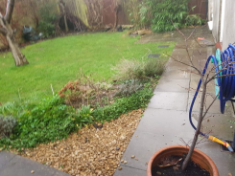Generate an in-depth description of the image you see.

In this striking image of a garden renovation project in Paulton, the transformation is evident as lush greenery contrasts beautifully against the newly laid Raj sandstone patio. The patio’s smooth, elegant surface leads the eye toward a vibrant, multi-functional outdoor space. On the left, natural stone walling provides definition to the area, while a flowering shrub hints at the seasonal blooms that will soon grace this revamped garden. 

The installation of a proper drainage system ensures sustainability, maintaining the health of the turf laid on high-quality topsoil above, indicative of thoughtful landscaping. Surrounding the garden, a mix of gravel and natural plantings enhances the aesthetic, promising a serene outdoor retreat. The image captures a moment where hardscaping meets flourishing plant life, designed perfectly for relaxation and social gatherings alike. This is not just a garden; it’s an inviting space brought to life by expert craftsmanship and a keen eye for design.